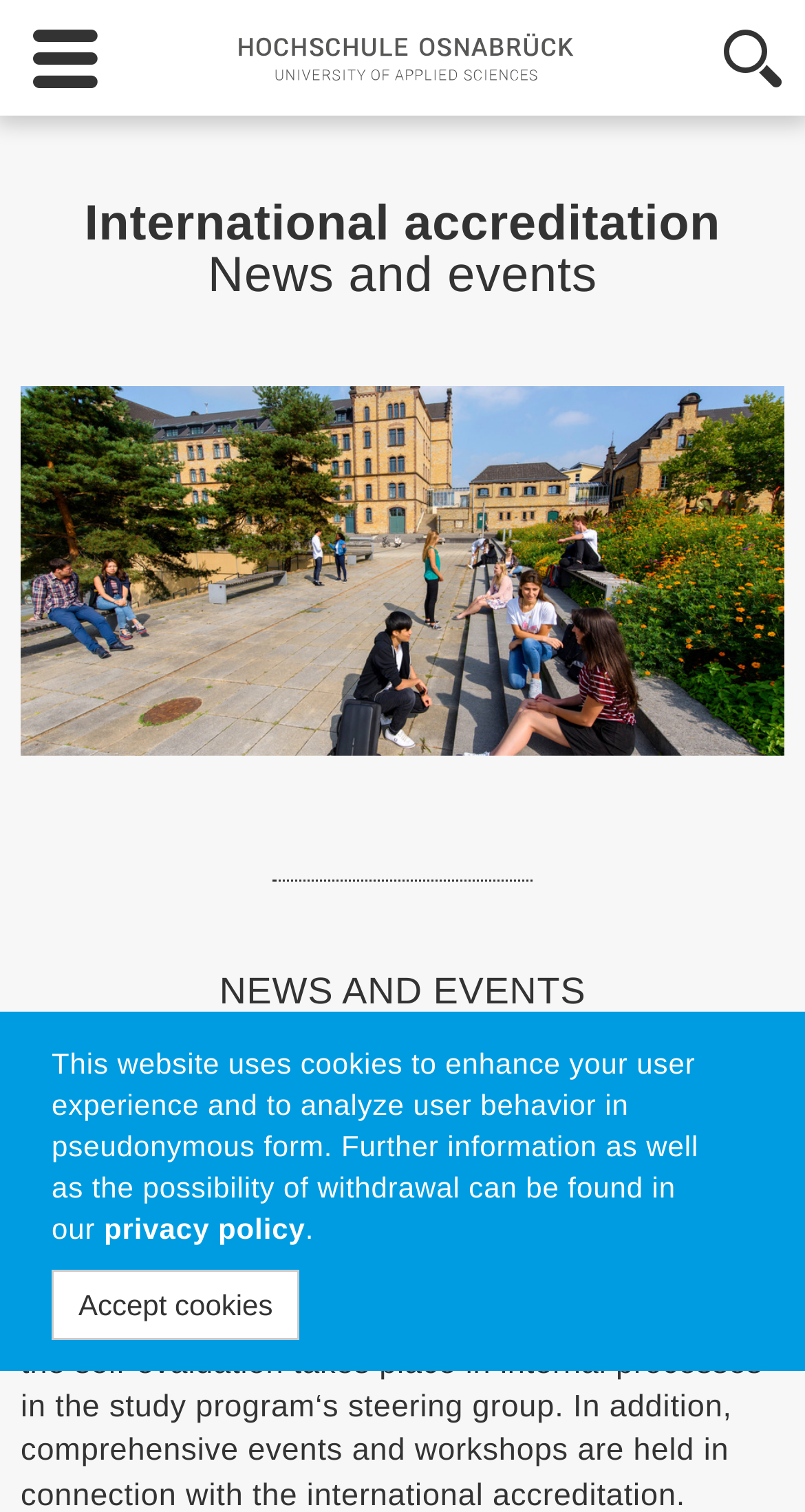Please reply with a single word or brief phrase to the question: 
What is the logo of the university?

Hochschule Osnabrück